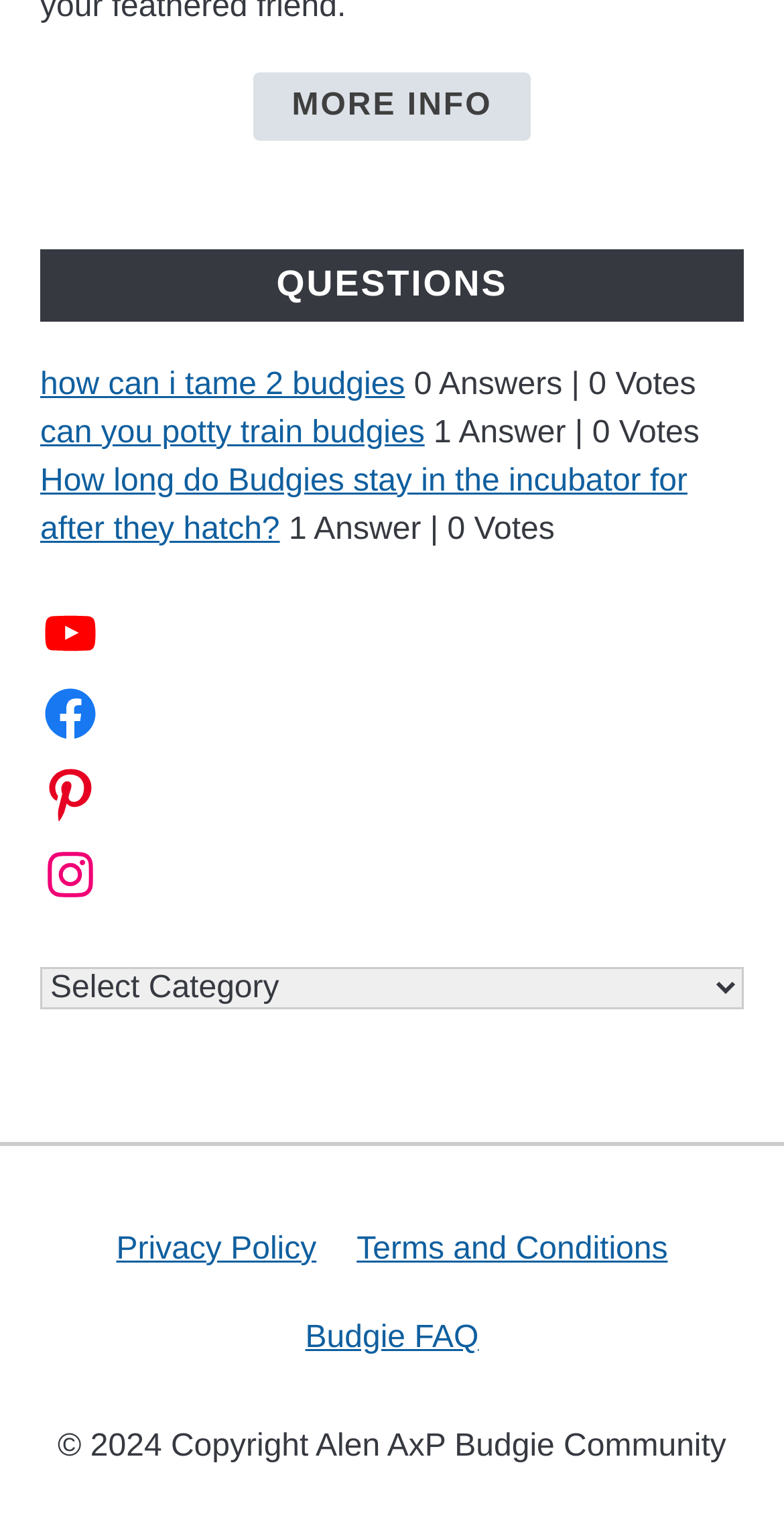Identify the bounding box of the UI element that matches this description: "Alen AxP Pinterest".

[0.051, 0.498, 0.949, 0.538]